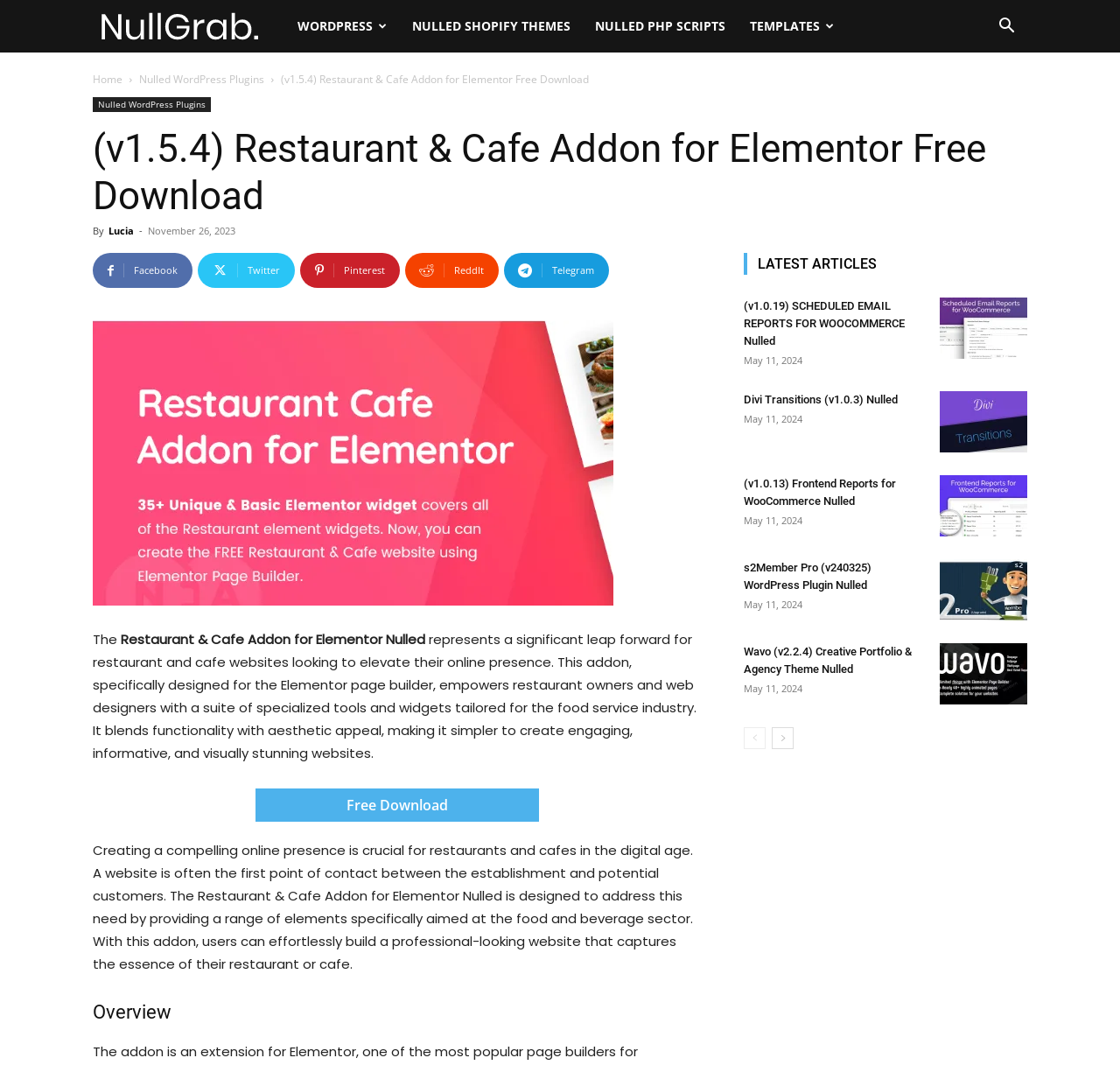Respond to the question with just a single word or phrase: 
What is the purpose of the addon?

To elevate online presence for restaurants and cafes